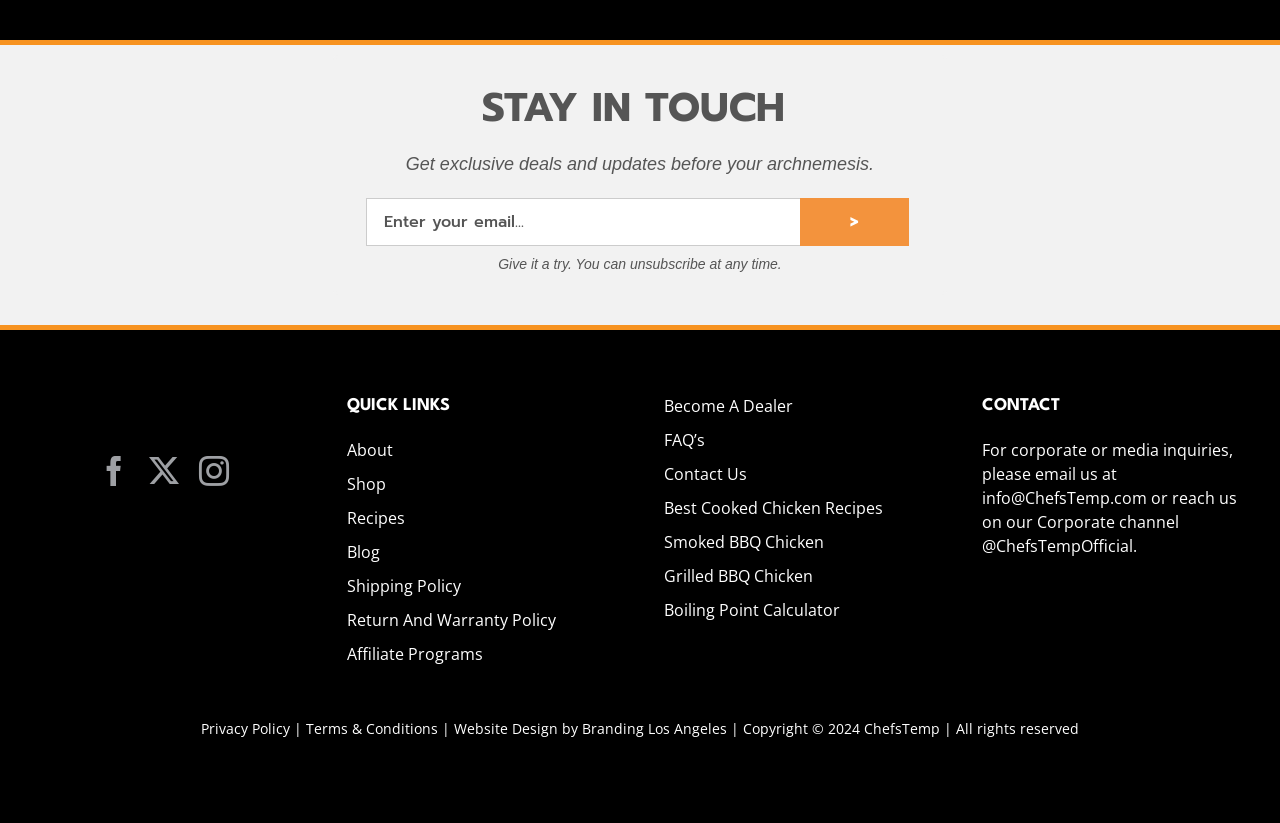Find the bounding box coordinates of the element to click in order to complete this instruction: "Click the Send Request button". The bounding box coordinates must be four float numbers between 0 and 1, denoted as [left, top, right, bottom].

None